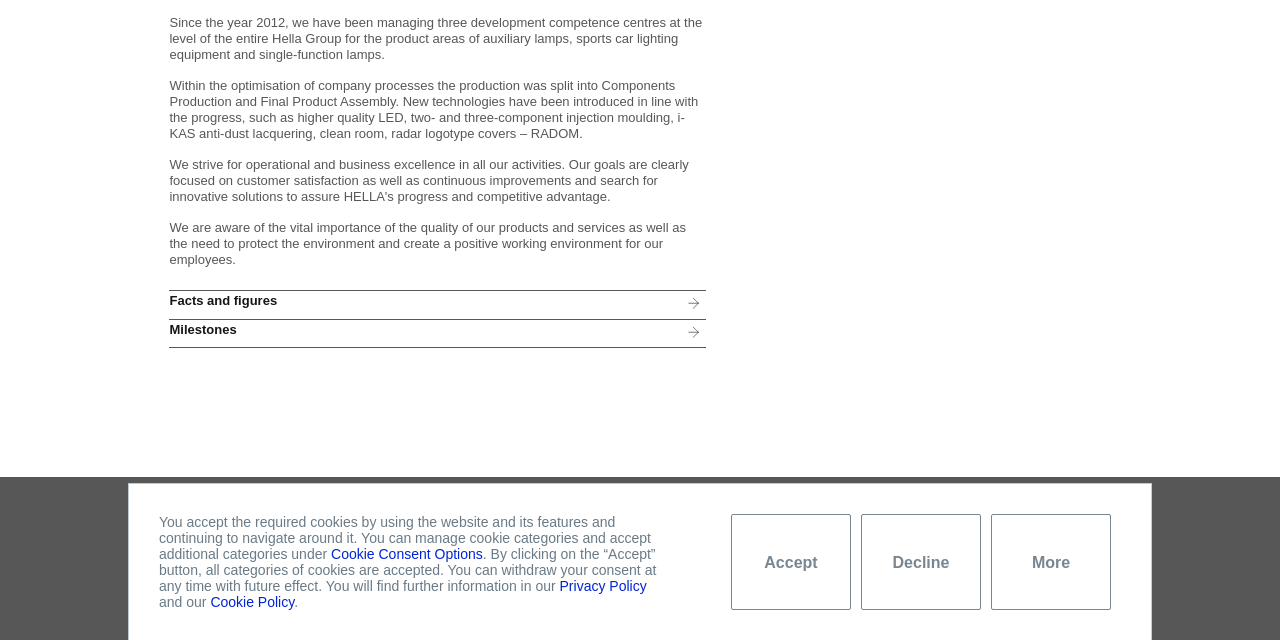Based on the element description "Decline", predict the bounding box coordinates of the UI element.

[0.673, 0.803, 0.766, 0.953]